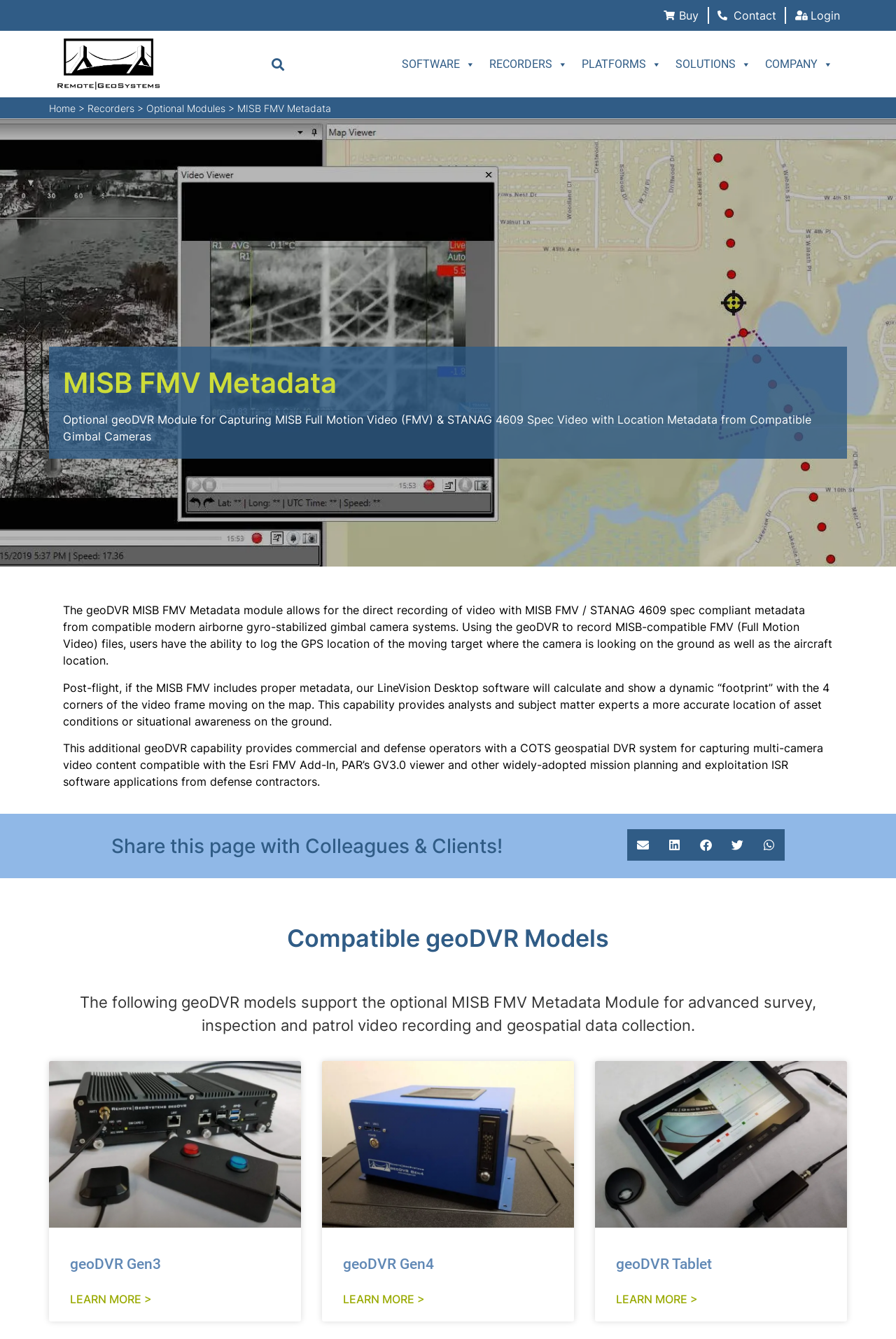Bounding box coordinates are specified in the format (top-left x, top-left y, bottom-right x, bottom-right y). All values are floating point numbers bounded between 0 and 1. Please provide the bounding box coordinate of the region this sentence describes: Company

[0.846, 0.037, 0.938, 0.058]